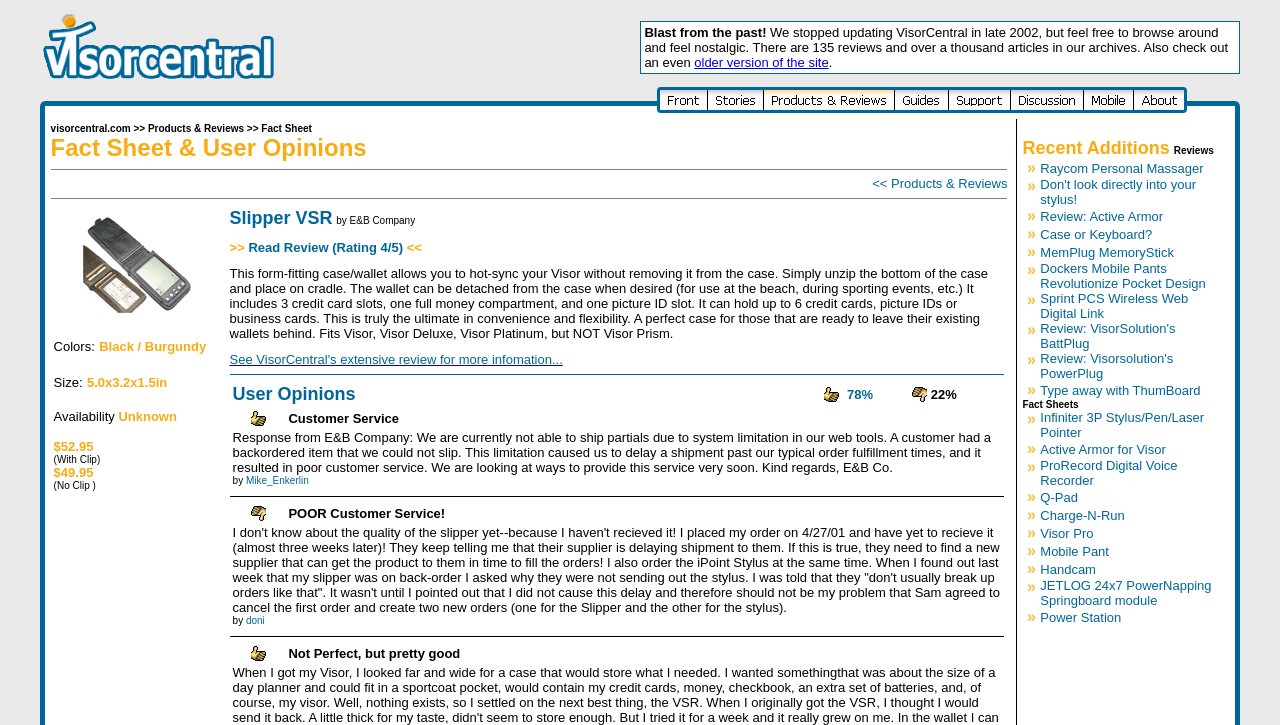Describe all visible elements and their arrangement on the webpage.

The webpage is VisorCentral.com, an independent community resource for Visor. At the top, there is a logo and a link to the website's homepage. Below that, there is a message stating that the website stopped updating in 2002, but users can still browse around and feel nostalgic. There are 135 reviews and over a thousand articles in the archives, and users can also check out an even older version of the site.

Underneath the message, there is a navigation menu with links to various sections of the website, including Front, Stories, Products, Guides, Support, Discussion, Mobile, and About. Each link has an accompanying image.

On the right side of the navigation menu, there is a small image and a link to an older version of the site.

The main content of the webpage is a fact sheet for the Slipper VSR product. The fact sheet includes information about the product's availability, price, and features. There are also links to read a review of the product and to see VisorCentral's extensive review for more information.

Below the fact sheet, there is a section for user opinions, which displays the results of a thumbs up/thumbs down rating system. The section includes images of thumbs up and thumbs down, as well as the percentage of users who have given each rating.

Overall, the webpage has a simple and organized layout, with clear headings and concise text. The use of images and links adds visual interest and makes it easy for users to navigate the site.